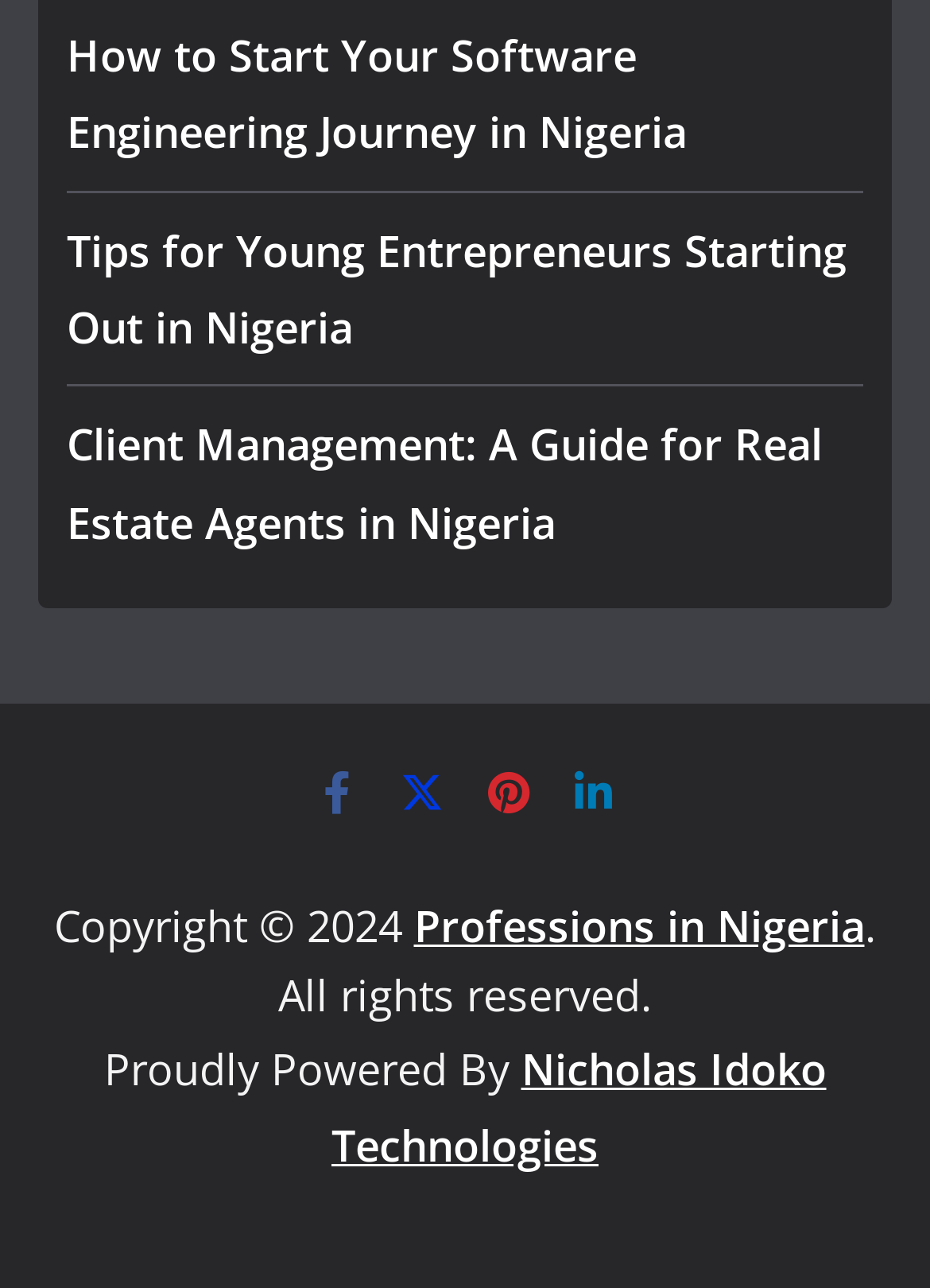Please specify the bounding box coordinates for the clickable region that will help you carry out the instruction: "Learn about client management for real estate agents".

[0.072, 0.323, 0.885, 0.427]